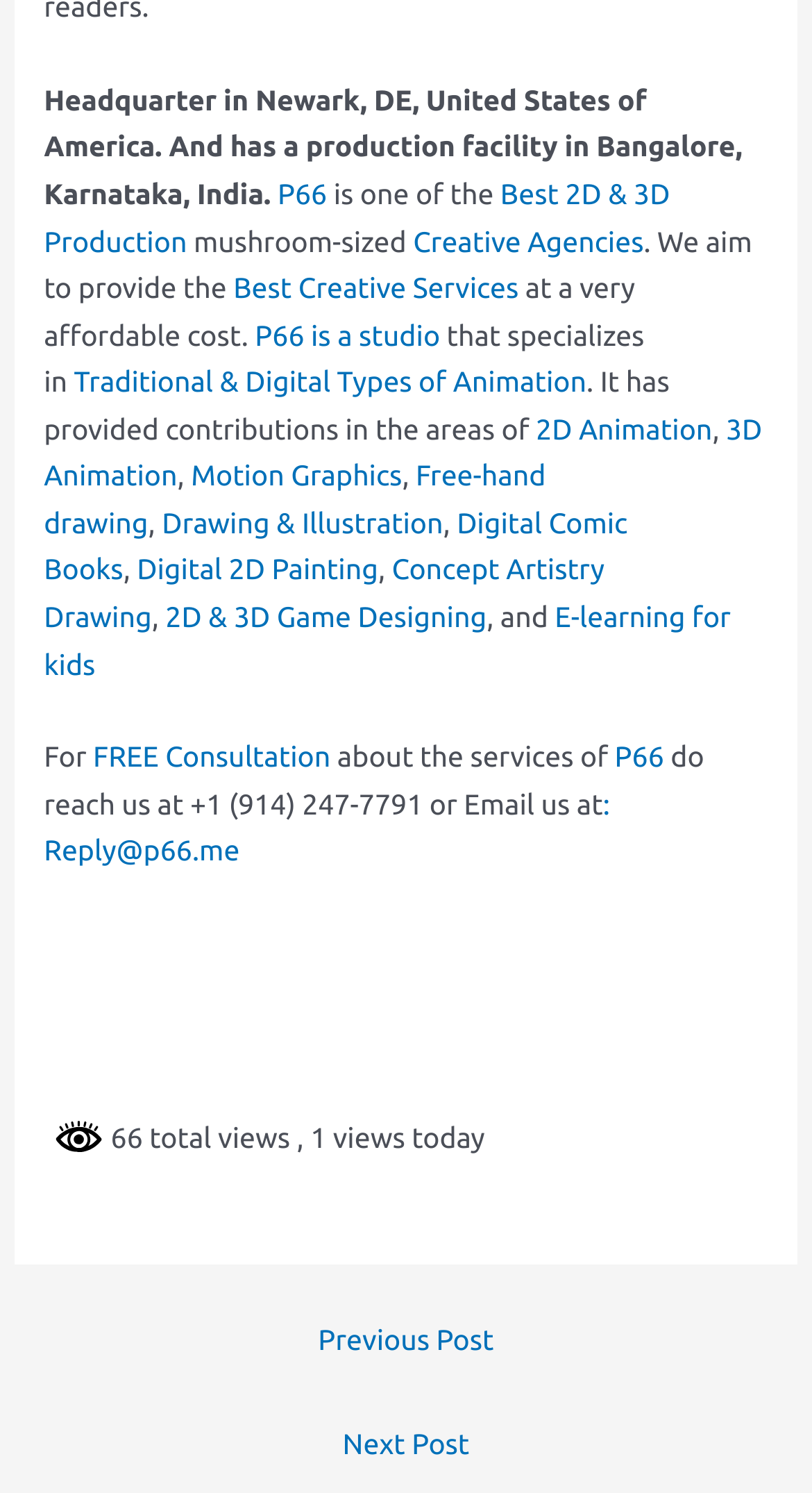Provide the bounding box coordinates of the area you need to click to execute the following instruction: "Click on 'P66' to learn more about the company".

[0.342, 0.119, 0.403, 0.141]